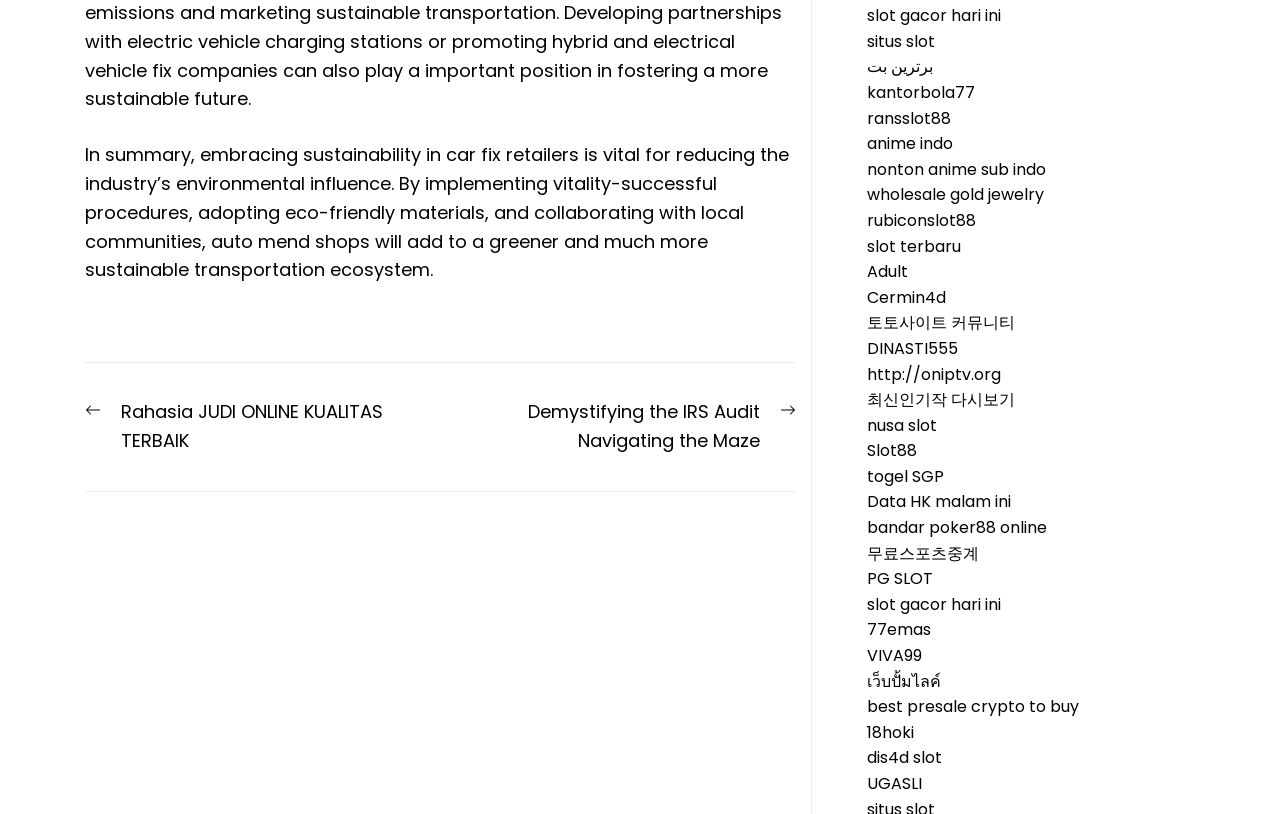Respond to the question below with a concise word or phrase:
What is the vertical position of the link 'situs slot' relative to the link 'slot gacor hari ini'?

Below